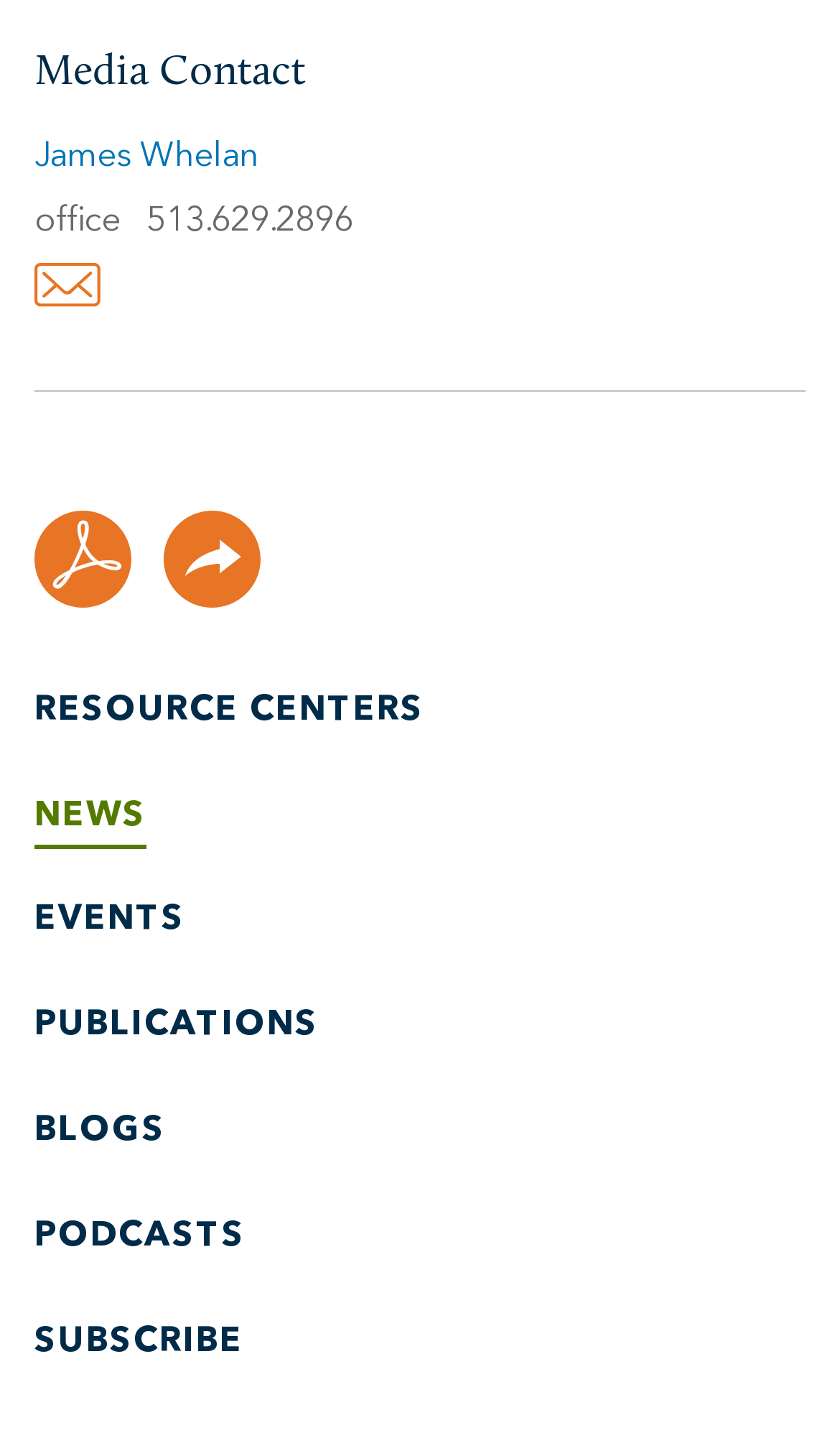What is the media contact's phone number?
Answer with a single word or phrase, using the screenshot for reference.

513.629.2896